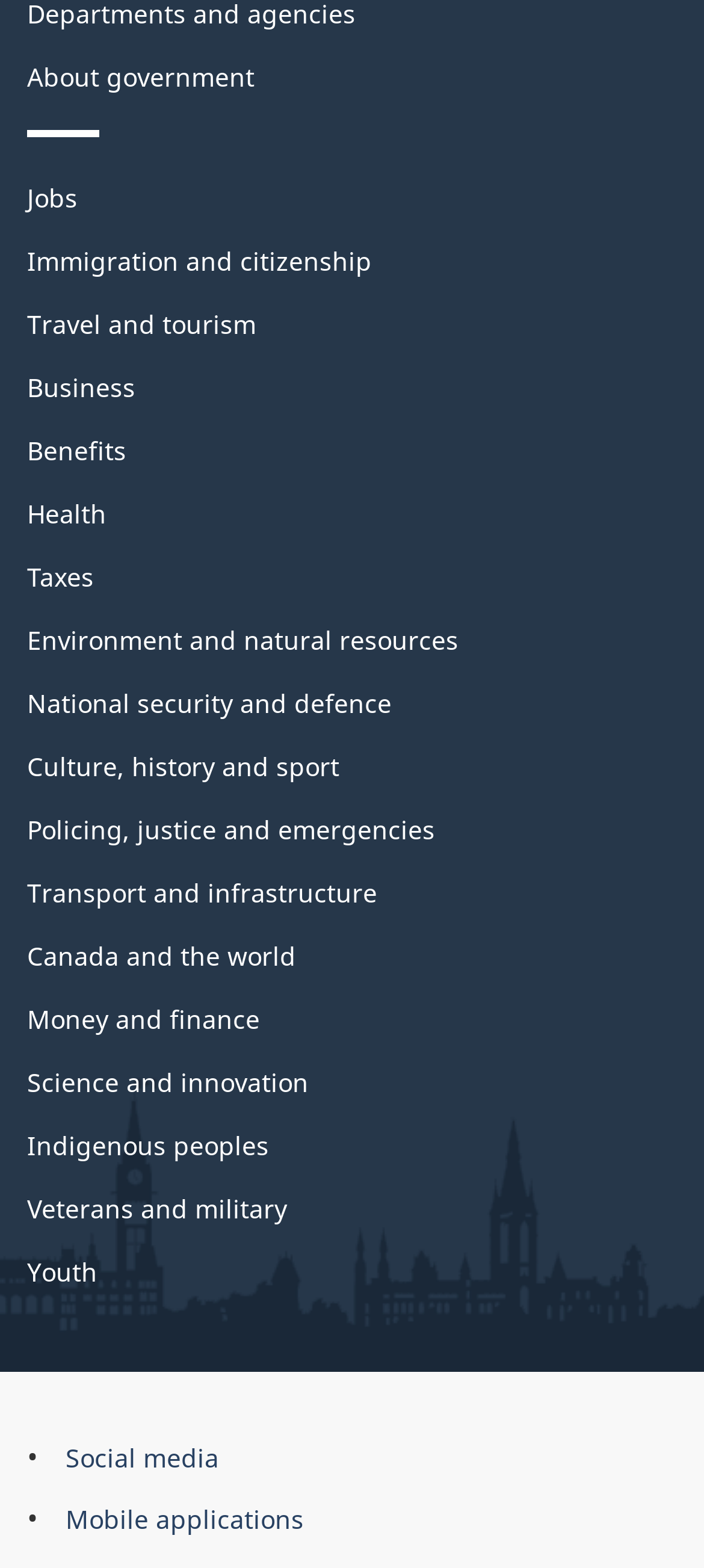What is the last link in the navigation section?
We need a detailed and meticulous answer to the question.

I looked at the navigation section and found that the last link is 'Youth', which is located at the bottom of the list.